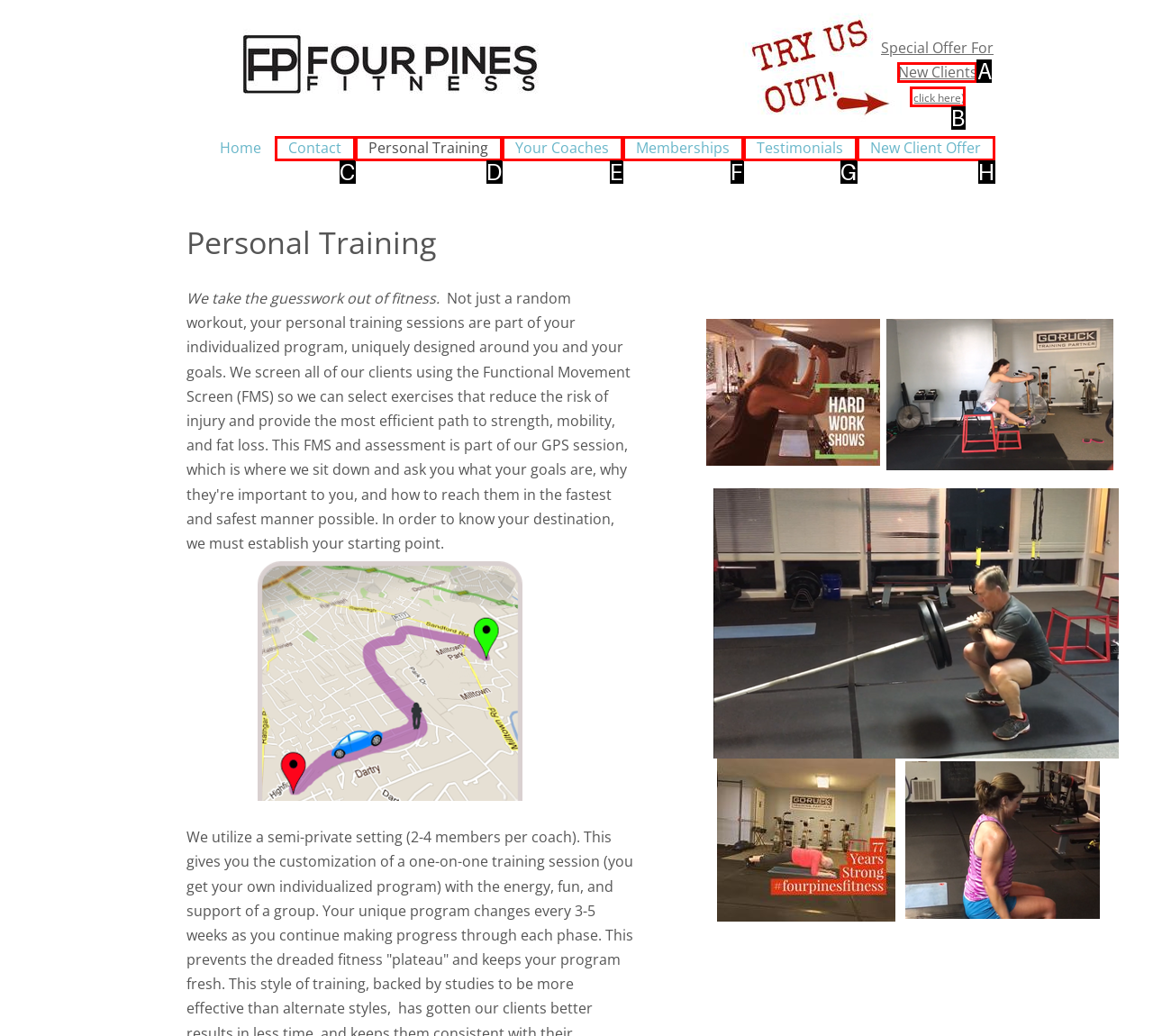Choose the letter of the UI element that aligns with the following description: WP Blogs
State your answer as the letter from the listed options.

None